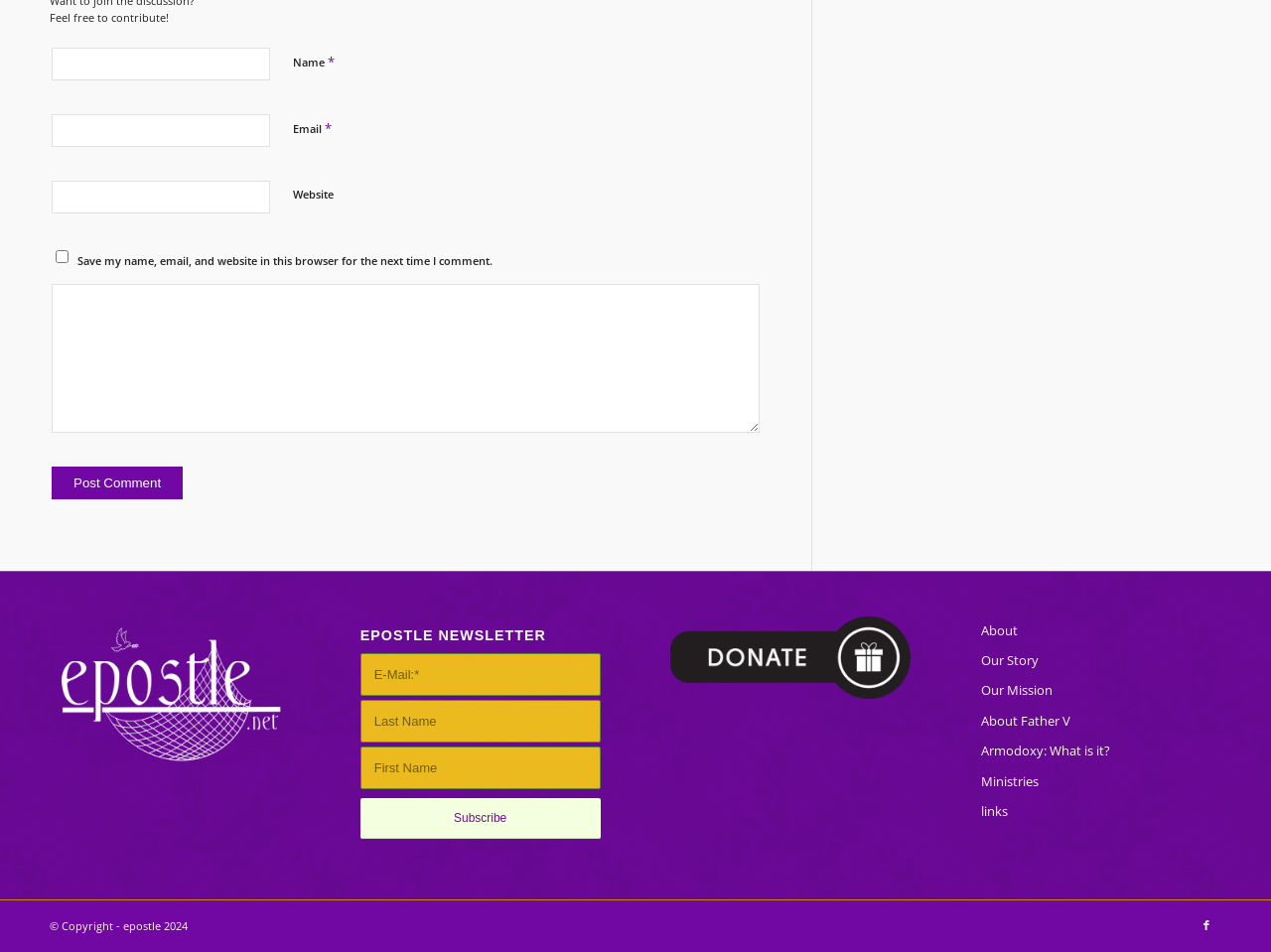Please answer the following question using a single word or phrase: 
How many links are there in the footer section?

2